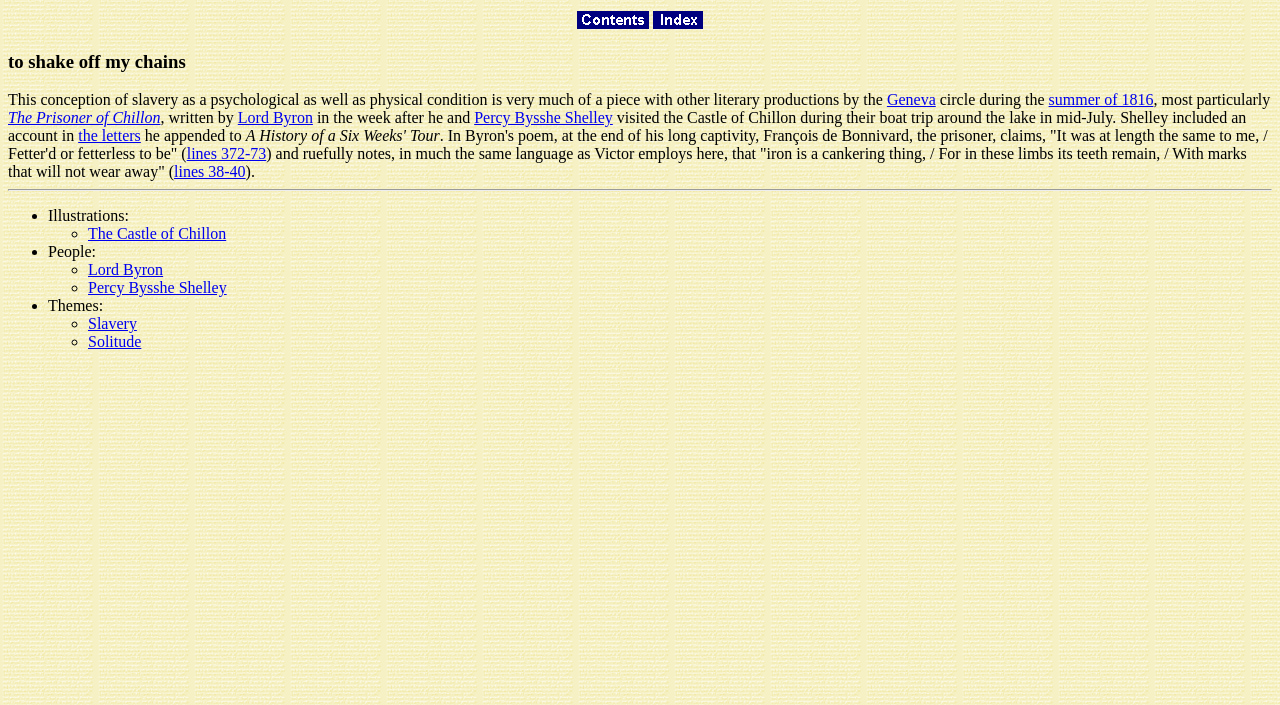What is the title of the poem mentioned in the text?
Provide a detailed and well-explained answer to the question.

The title of the poem mentioned in the text is 'The Prisoner of Chillon', which is written by Lord Byron and is related to the Castle of Chillon.